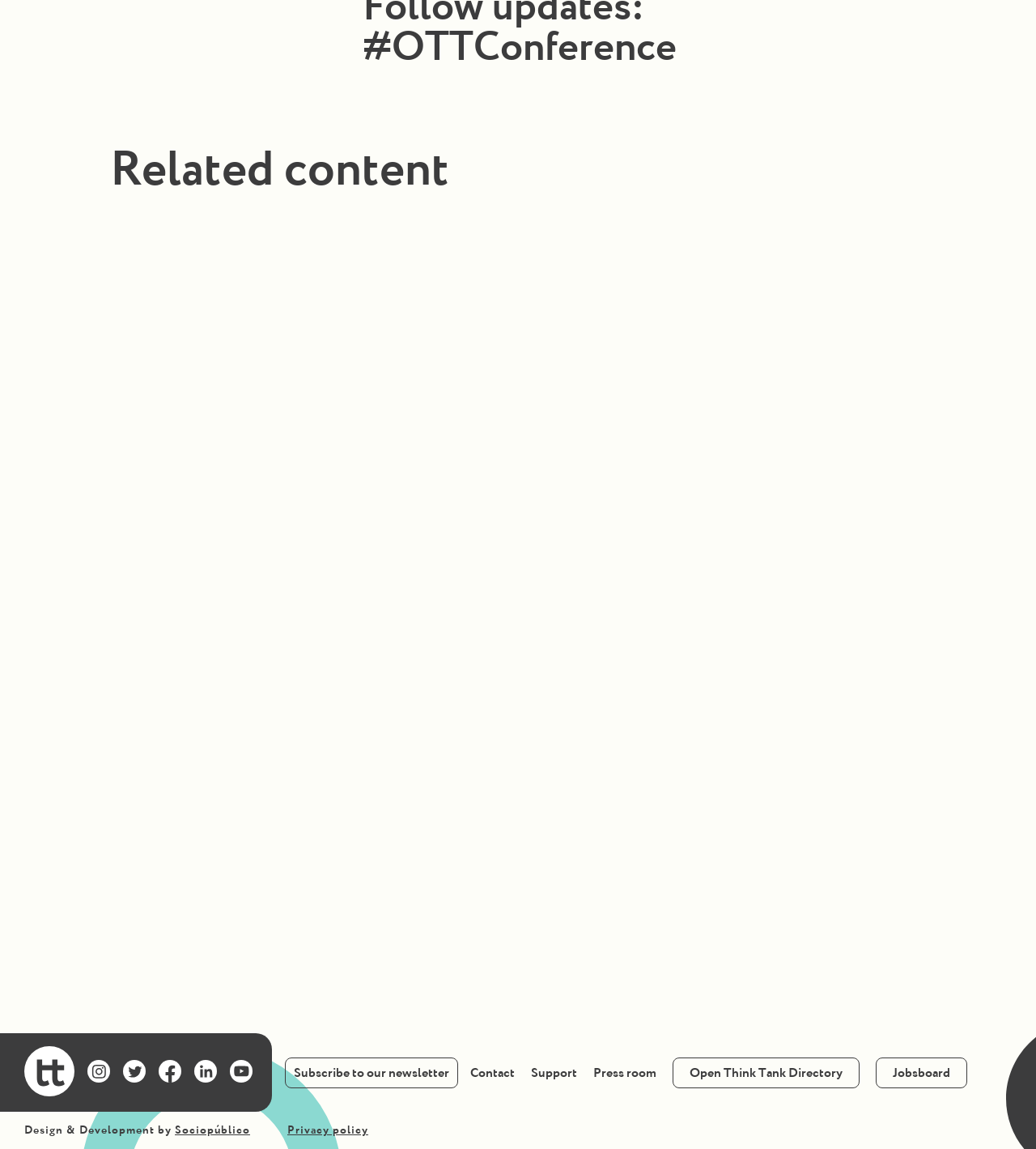Please respond to the question using a single word or phrase:
What is the title of the first article?

Warsaw Security Forum